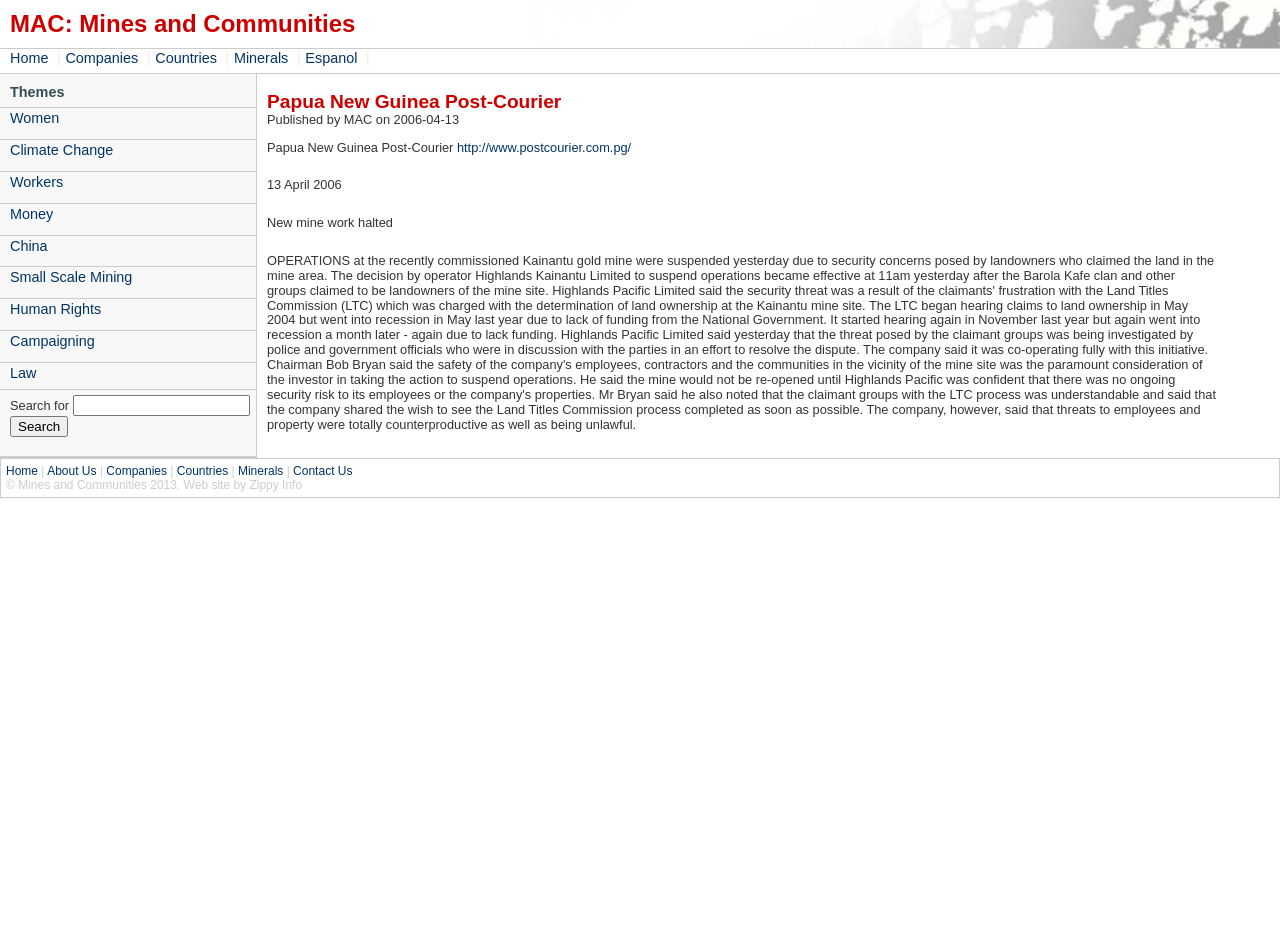Specify the bounding box coordinates of the element's region that should be clicked to achieve the following instruction: "Search for something". The bounding box coordinates consist of four float numbers between 0 and 1, in the format [left, top, right, bottom].

[0.057, 0.419, 0.195, 0.442]